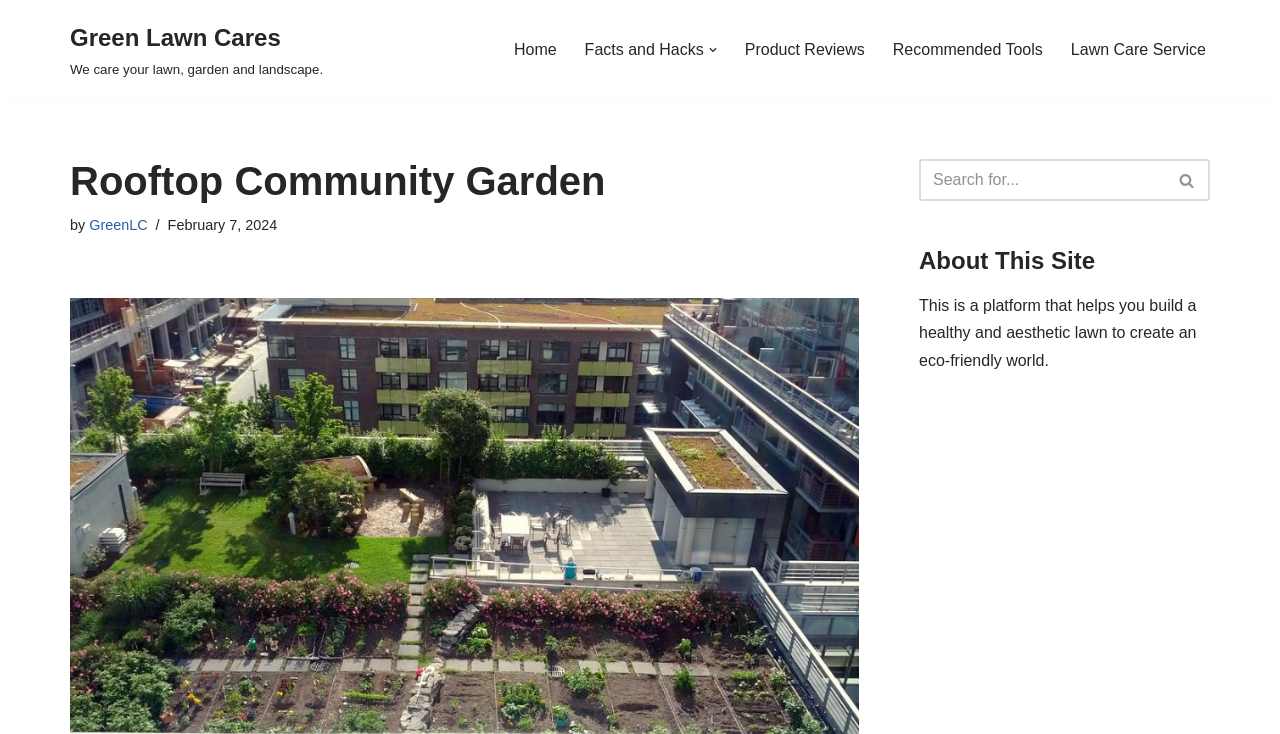Kindly determine the bounding box coordinates of the area that needs to be clicked to fulfill this instruction: "Open the 'Facts and Hacks' page".

[0.457, 0.05, 0.55, 0.086]